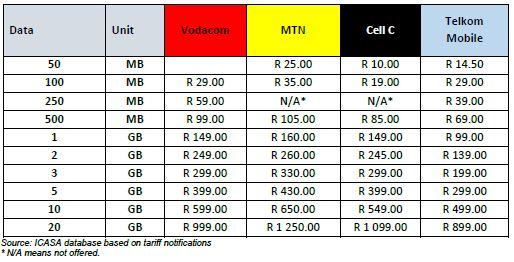Provide a one-word or short-phrase answer to the question:
What is the price of 100MB with MTN?

R35.00